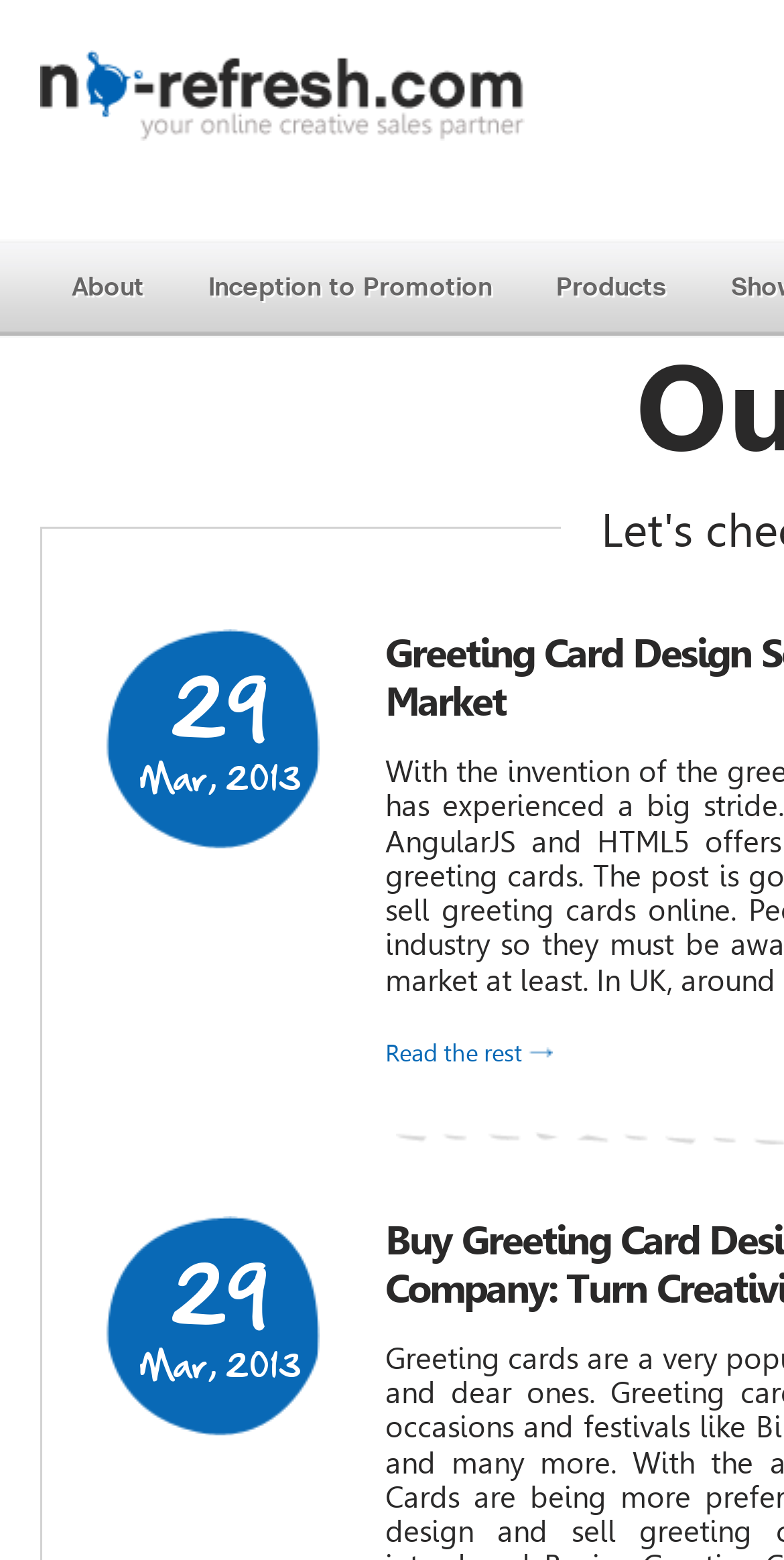Identify the bounding box for the described UI element: "Read the rest".

[0.491, 0.666, 0.704, 0.684]